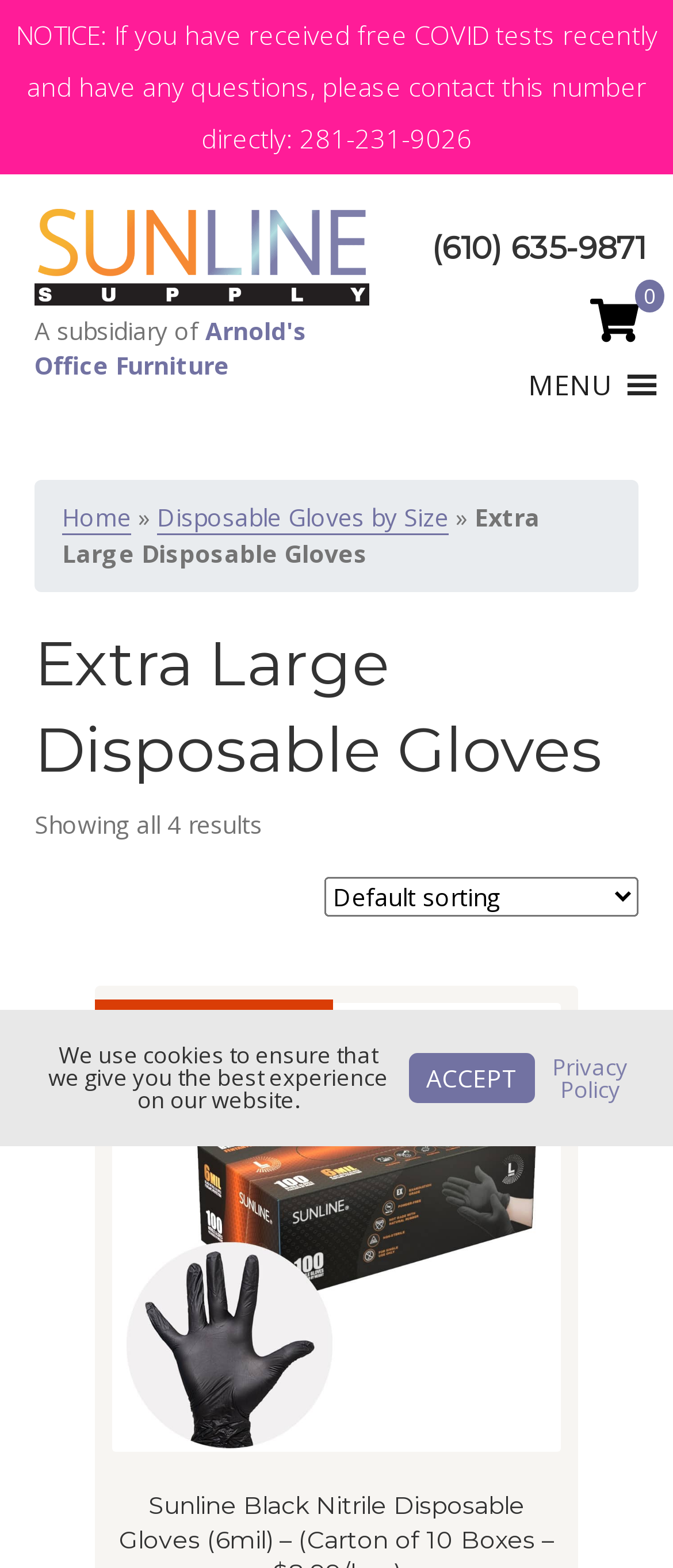Please specify the bounding box coordinates of the clickable region necessary for completing the following instruction: "open the menu". The coordinates must consist of four float numbers between 0 and 1, i.e., [left, top, right, bottom].

[0.785, 0.224, 0.985, 0.268]